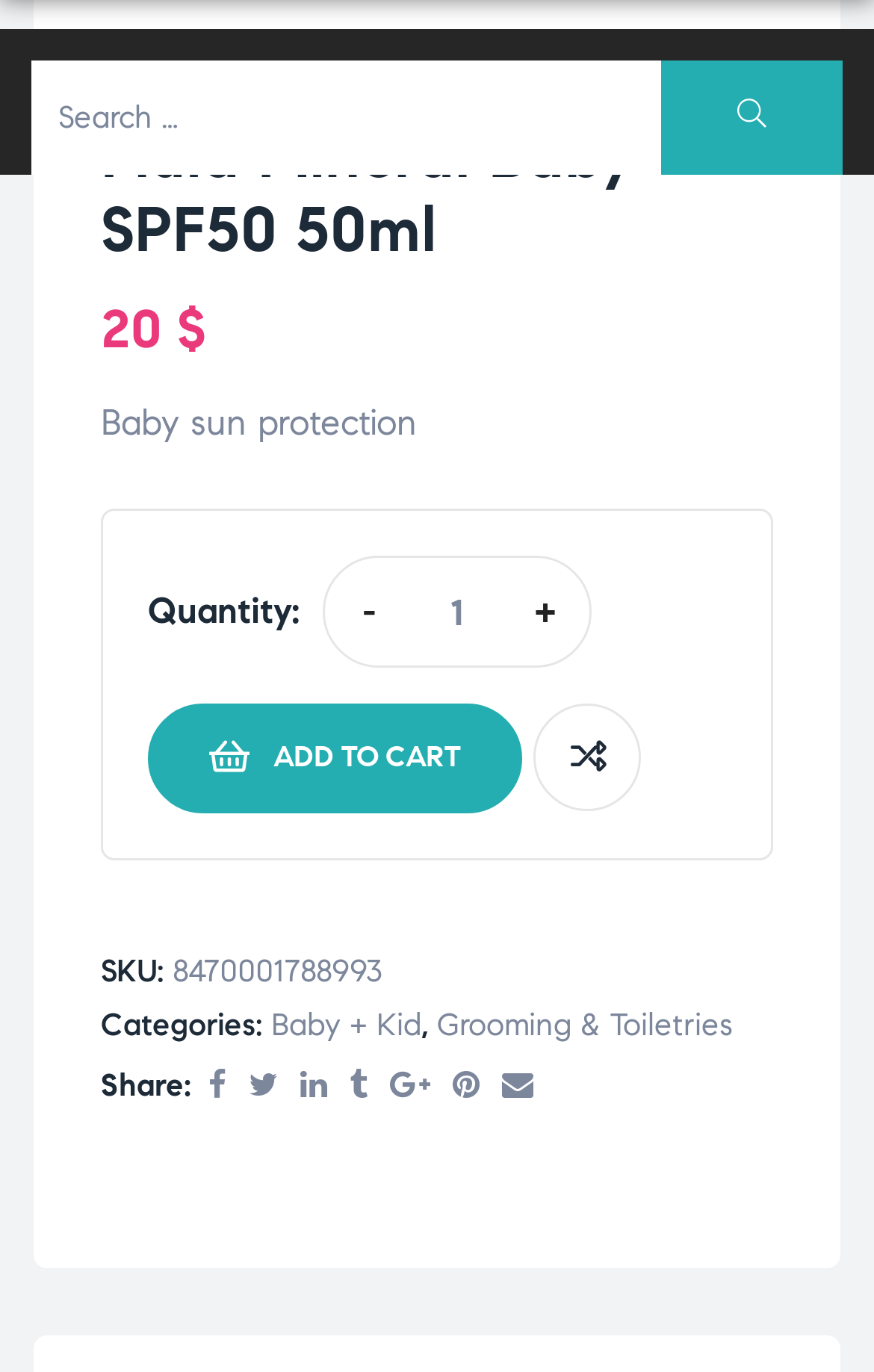Find and specify the bounding box coordinates that correspond to the clickable region for the instruction: "Compare".

[0.61, 0.513, 0.733, 0.592]